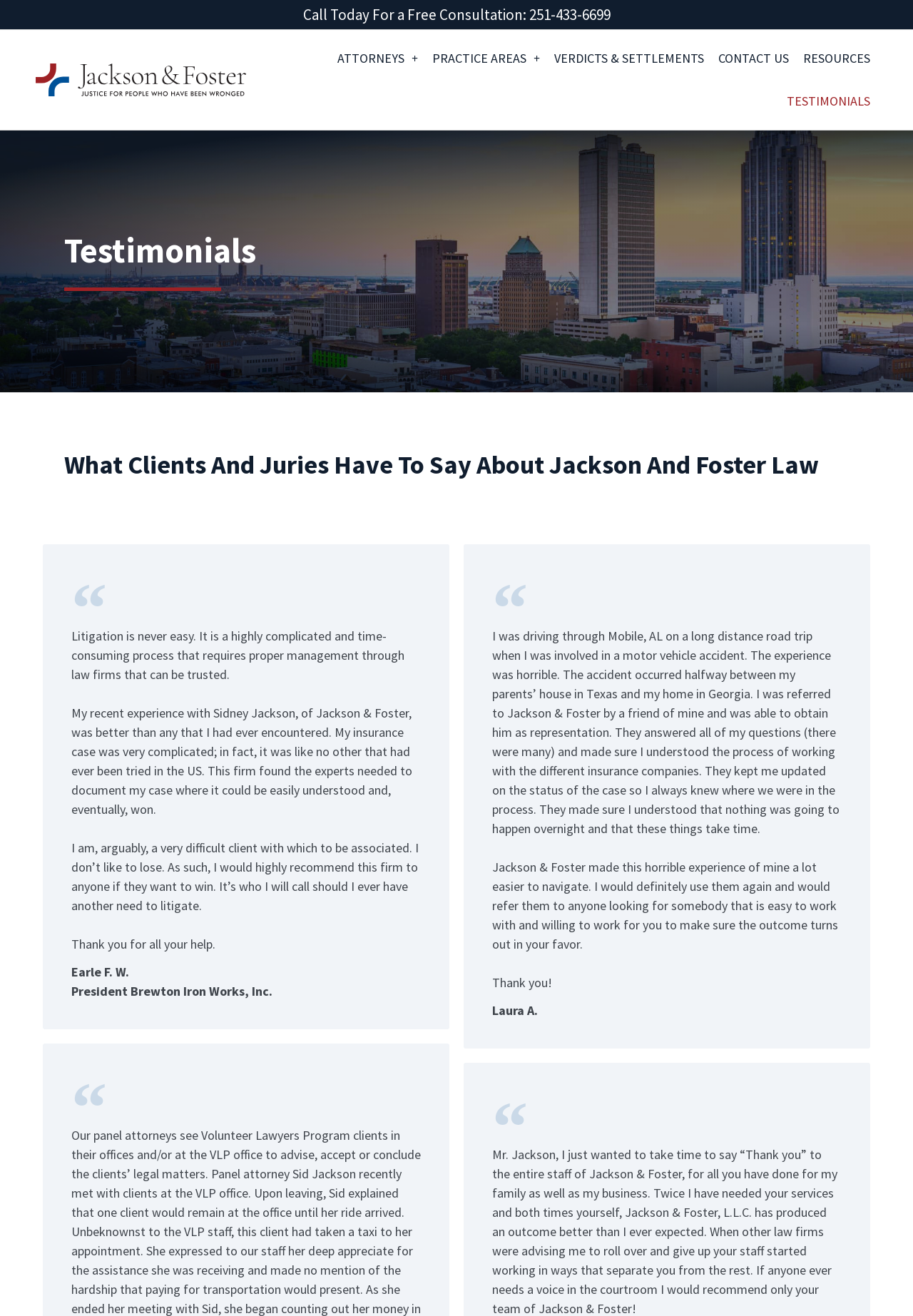What is the phone number for a free consultation?
Relying on the image, give a concise answer in one word or a brief phrase.

251-433-6699